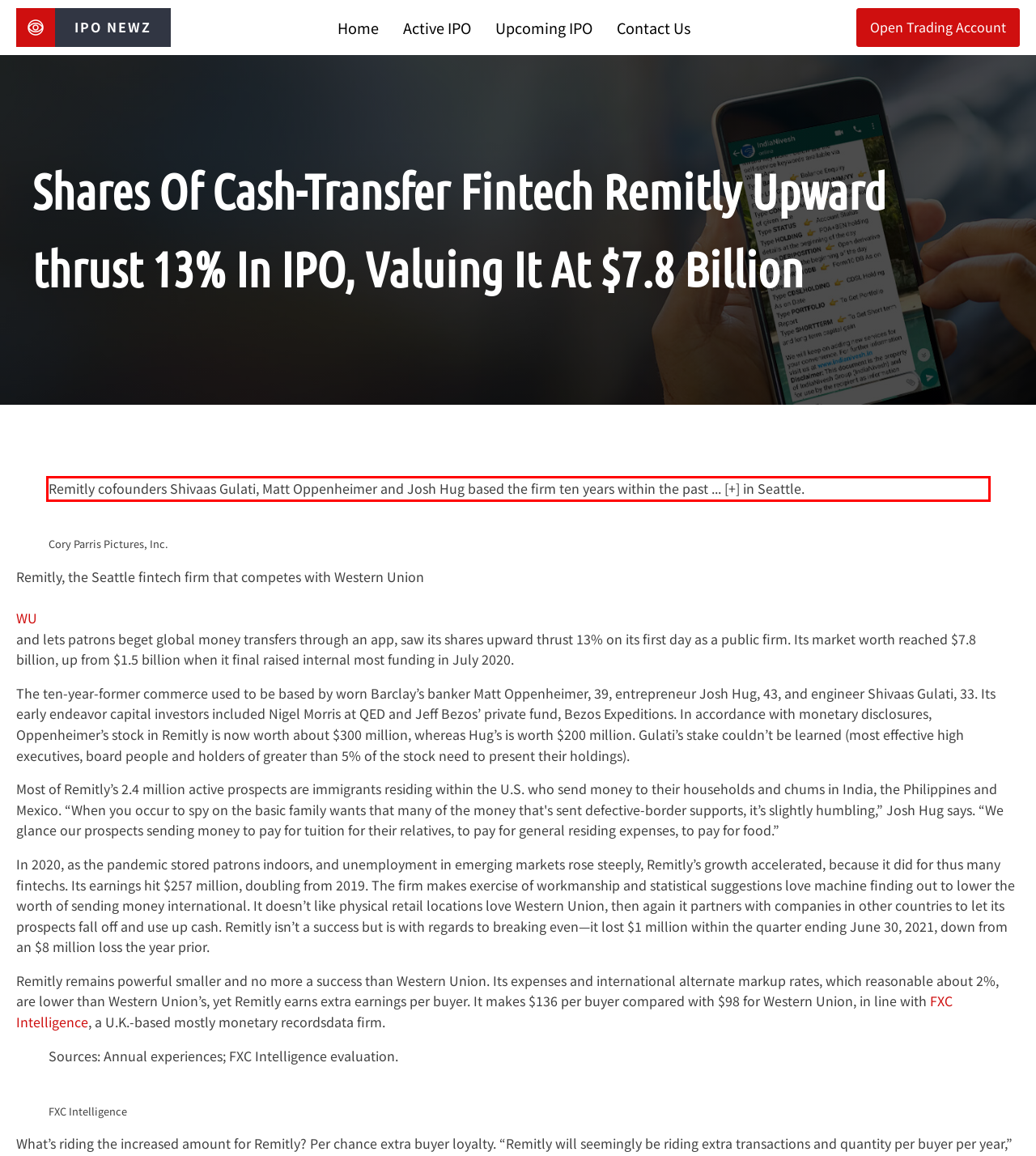Within the screenshot of the webpage, locate the red bounding box and use OCR to identify and provide the text content inside it.

Remitly cofounders Shivaas Gulati, Matt Oppenheimer and Josh Hug based the firm ten years within the past ... [+] in Seattle.